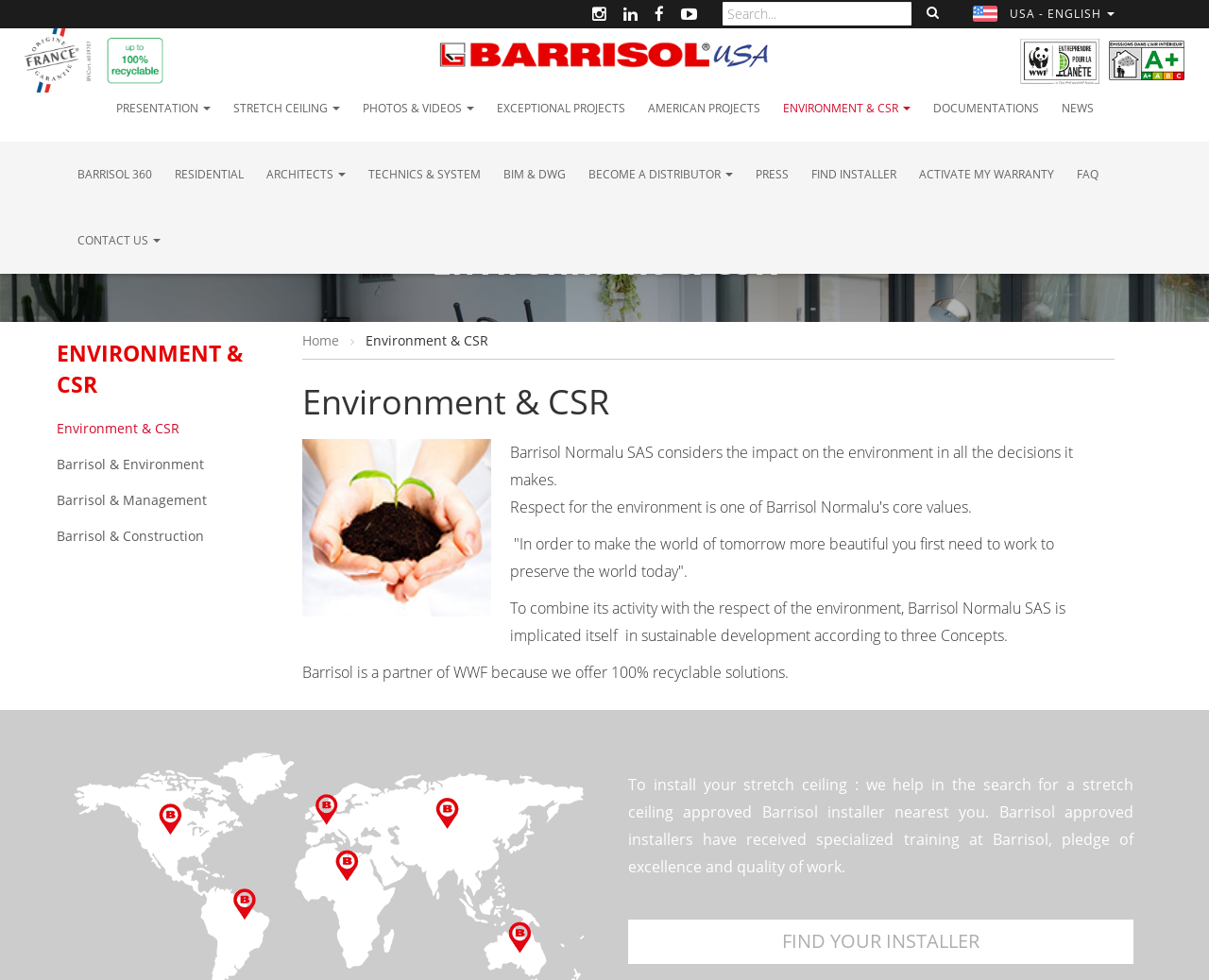Determine the main heading text of the webpage.

Environment & CSR